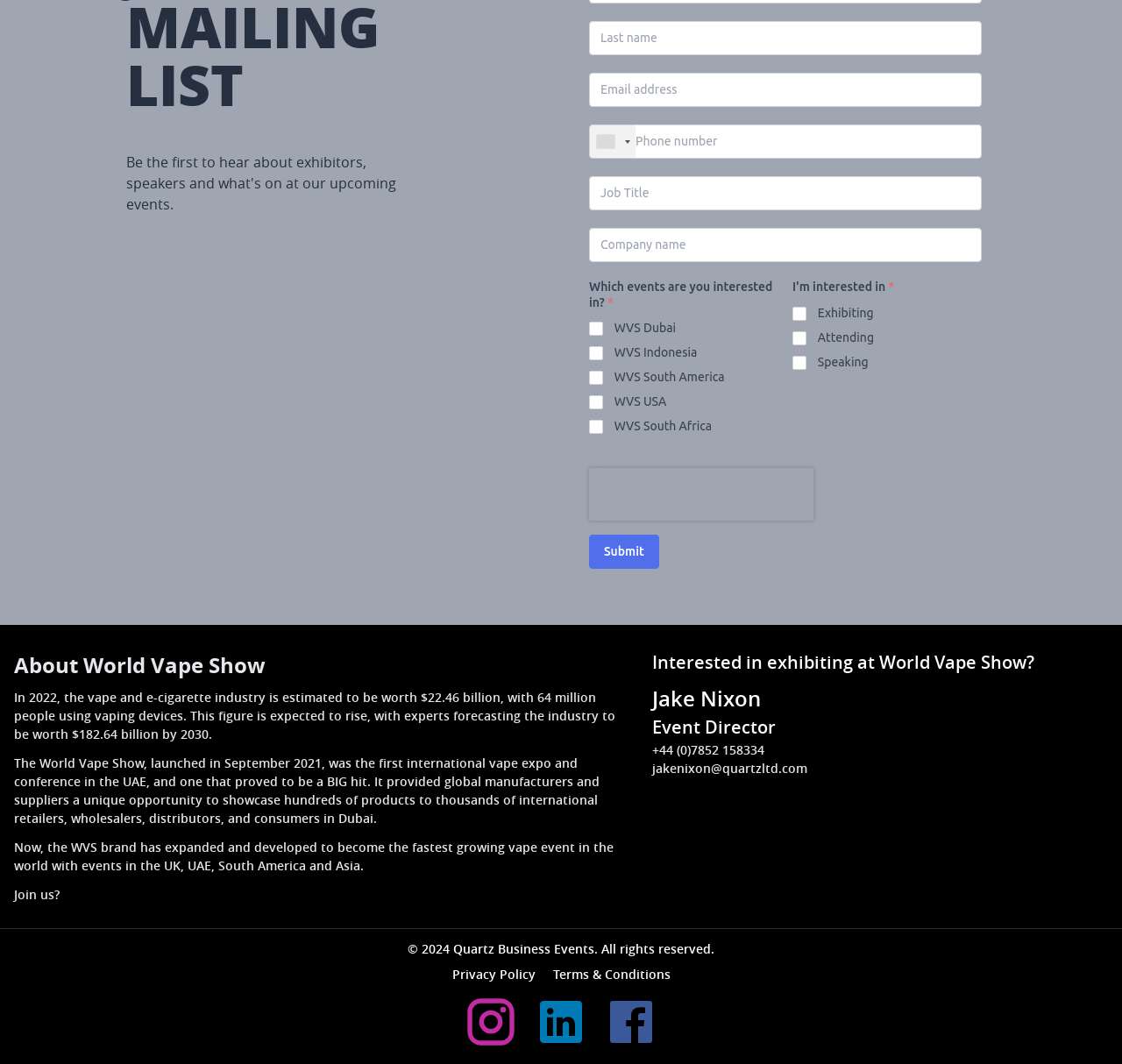Pinpoint the bounding box coordinates of the area that should be clicked to complete the following instruction: "Enter last name". The coordinates must be given as four float numbers between 0 and 1, i.e., [left, top, right, bottom].

[0.525, 0.02, 0.875, 0.052]